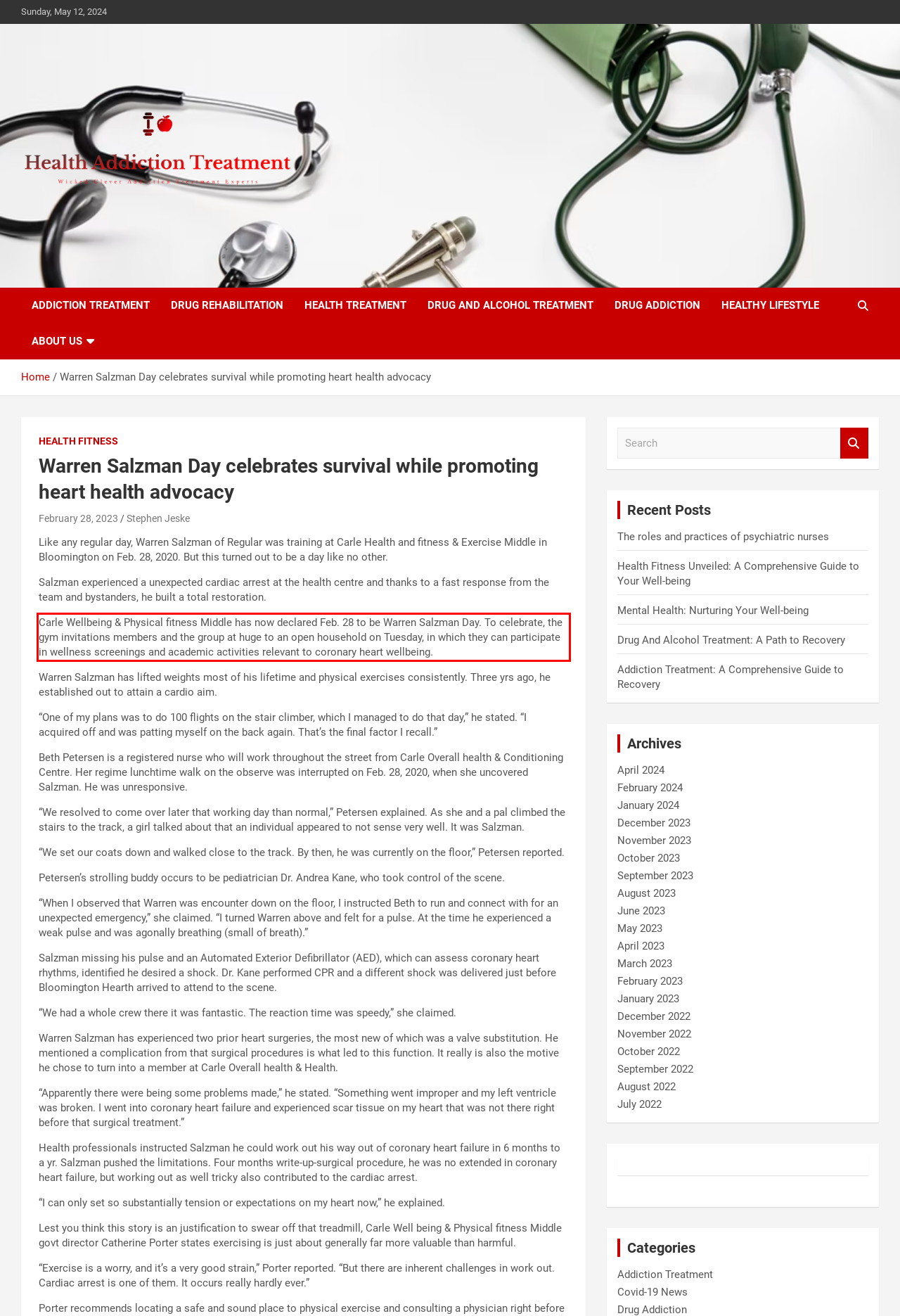Using the provided webpage screenshot, recognize the text content in the area marked by the red bounding box.

Carle Wellbeing & Physical fitness Middle has now declared Feb. 28 to be Warren Salzman Day. To celebrate, the gym invitations members and the group at huge to an open household on Tuesday, in which they can participate in wellness screenings and academic activities relevant to coronary heart wellbeing.